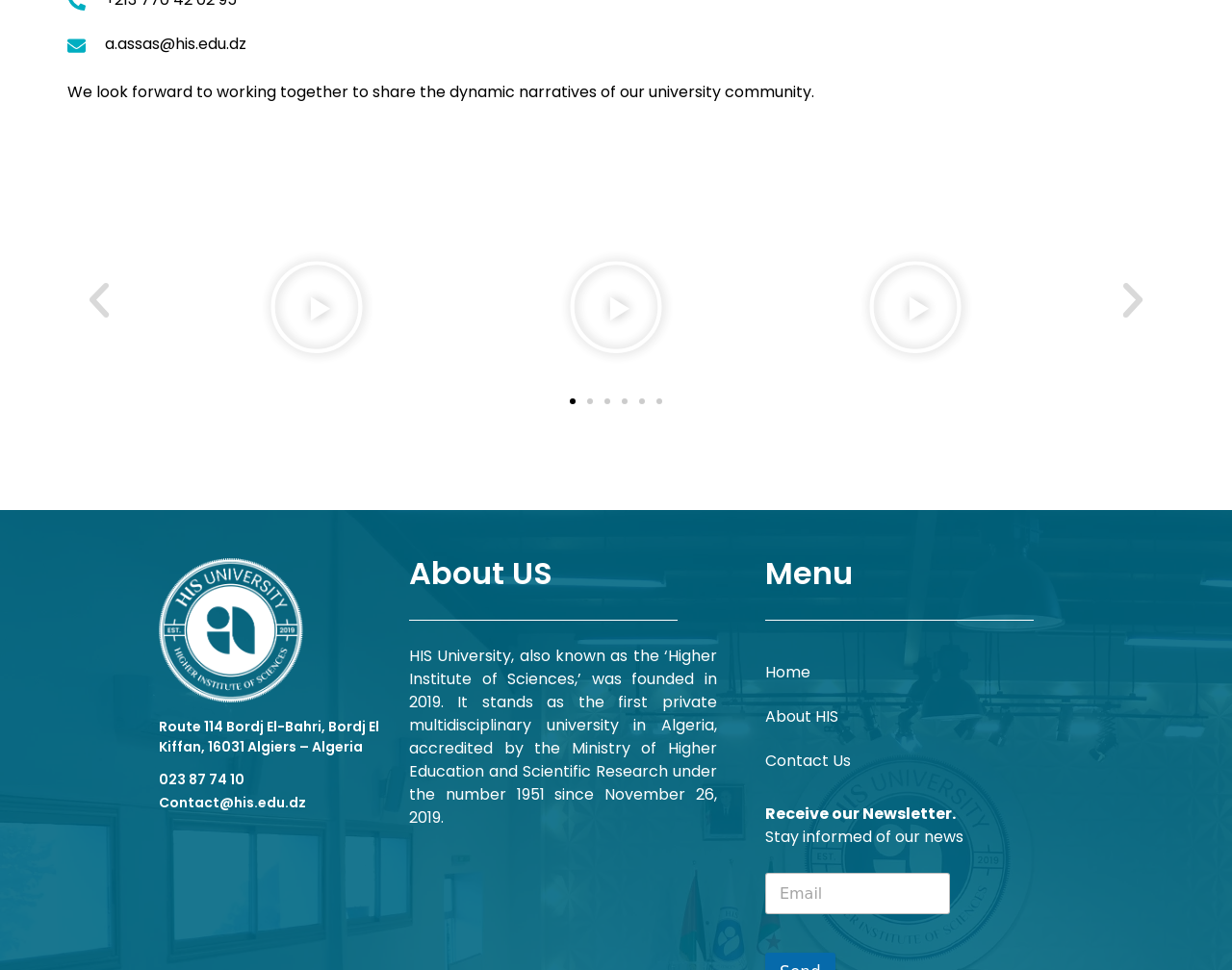Find and indicate the bounding box coordinates of the region you should select to follow the given instruction: "Click 'Contact@his.edu.dz'".

[0.129, 0.817, 0.249, 0.837]